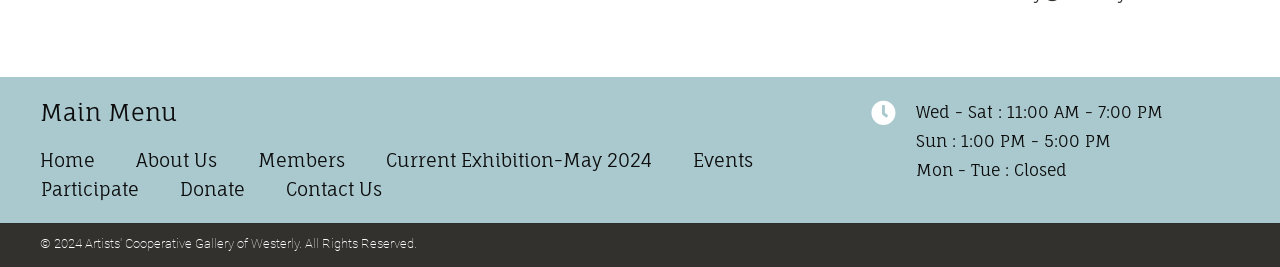Answer the question briefly using a single word or phrase: 
Is the museum open on Mondays?

No